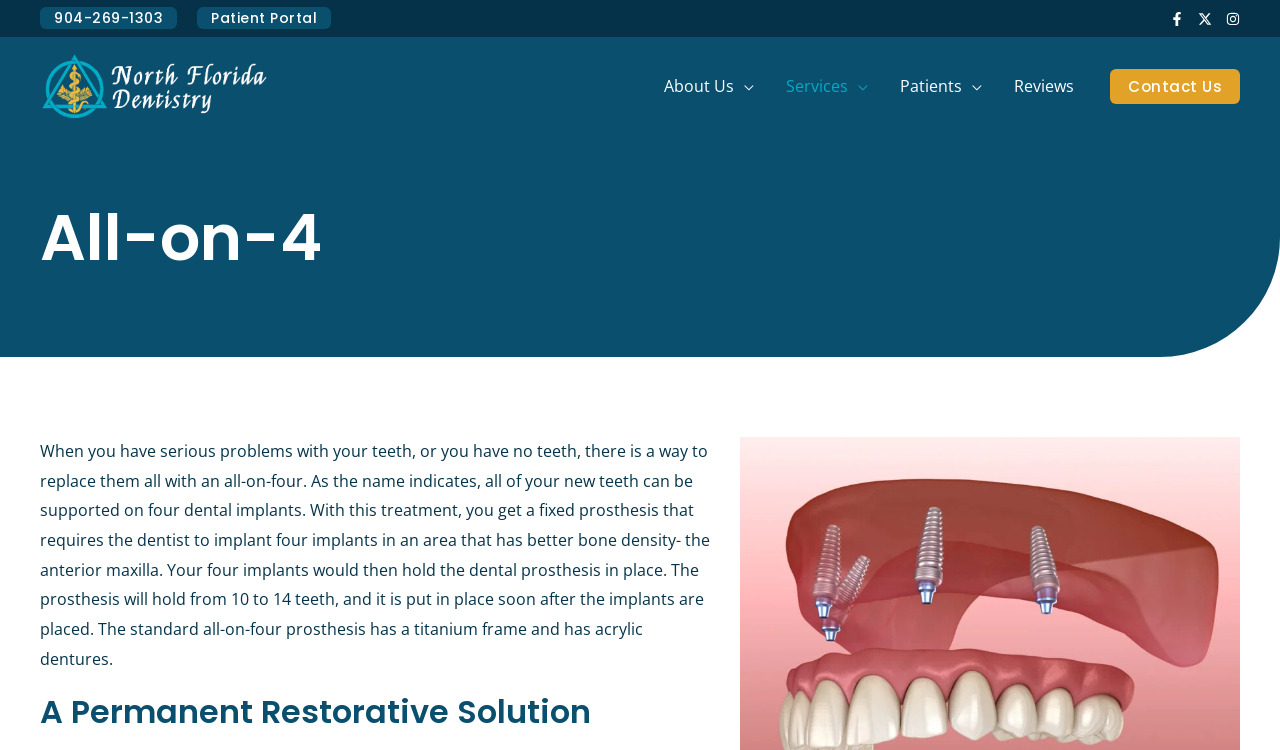How many social media links are there?
Use the image to answer the question with a single word or phrase.

3